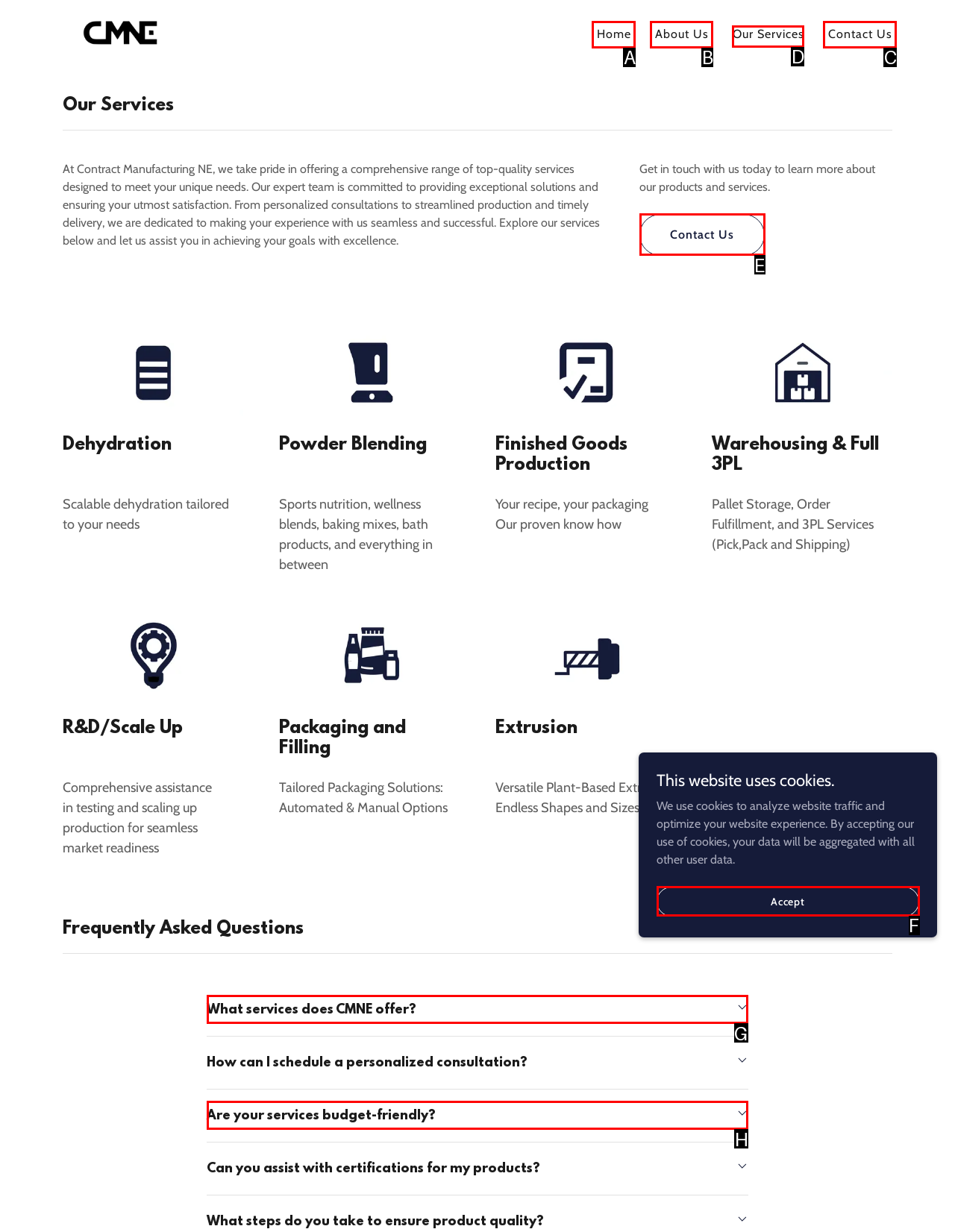Identify the HTML element to click to fulfill this task: Get information about 'What services does CMNE offer?'
Answer with the letter from the given choices.

G